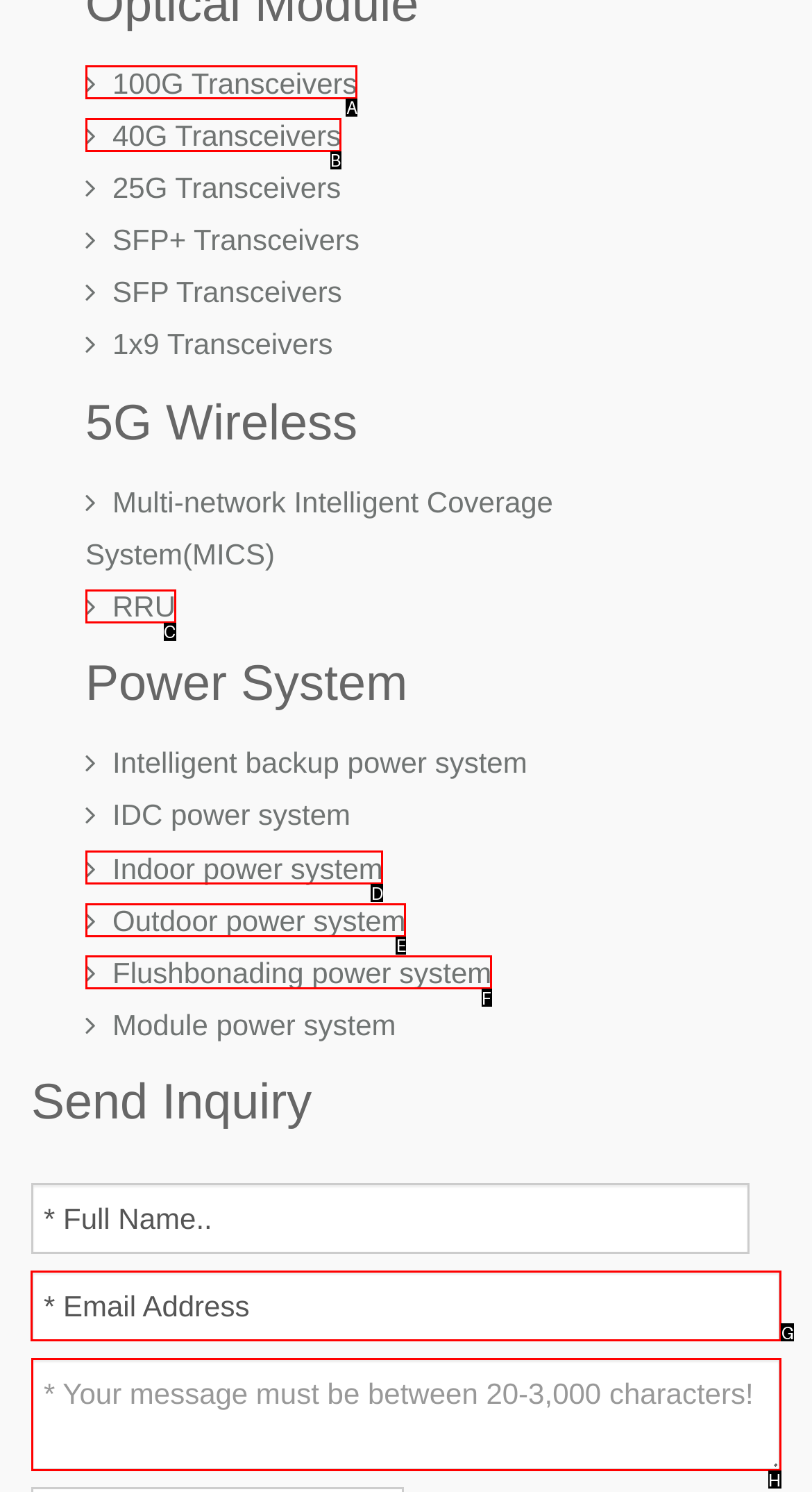Which UI element's letter should be clicked to achieve the task: Enter email address
Provide the letter of the correct choice directly.

G